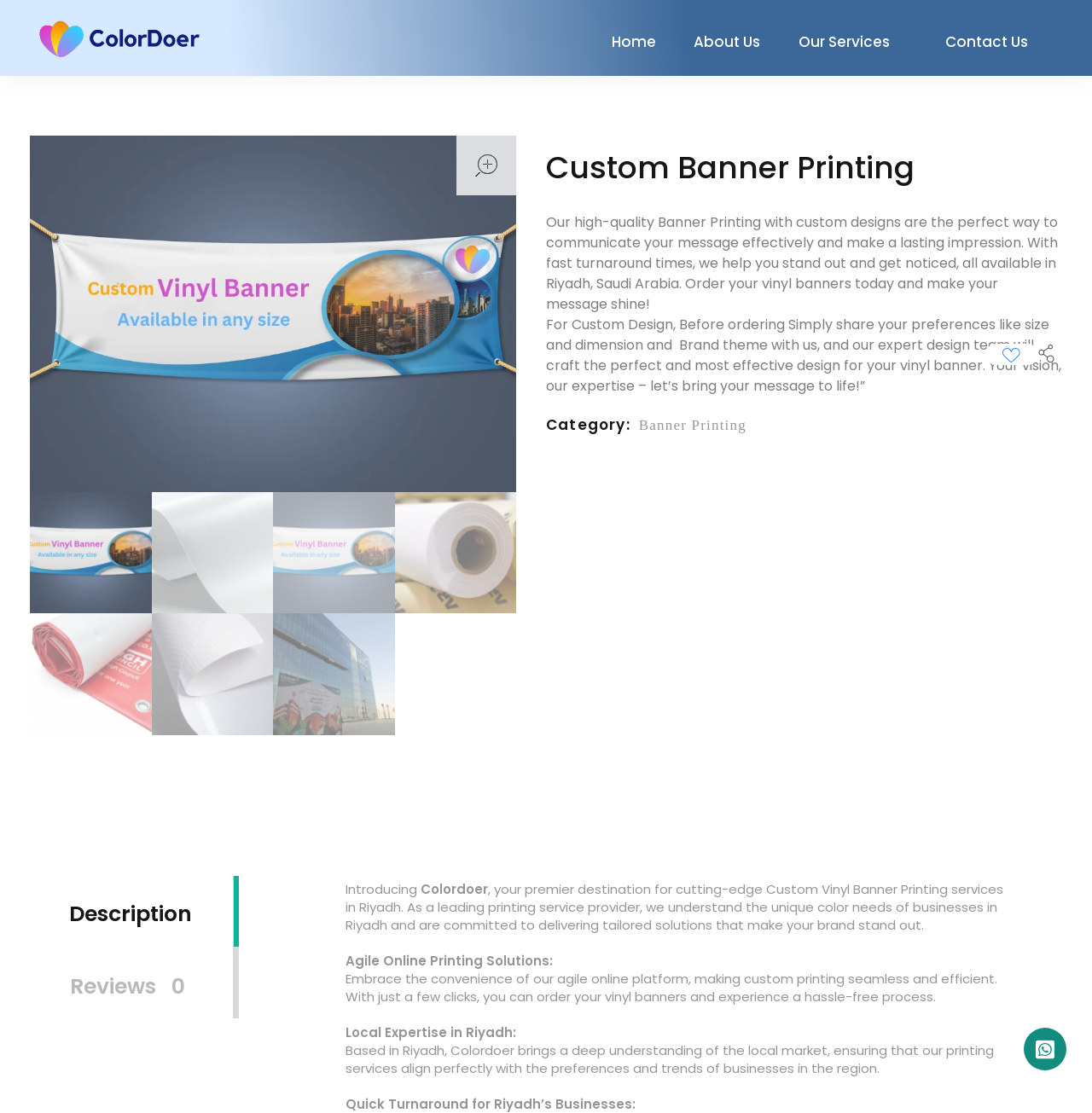Please pinpoint the bounding box coordinates for the region I should click to adhere to this instruction: "View Custom Banner Printing details".

[0.5, 0.137, 0.973, 0.164]